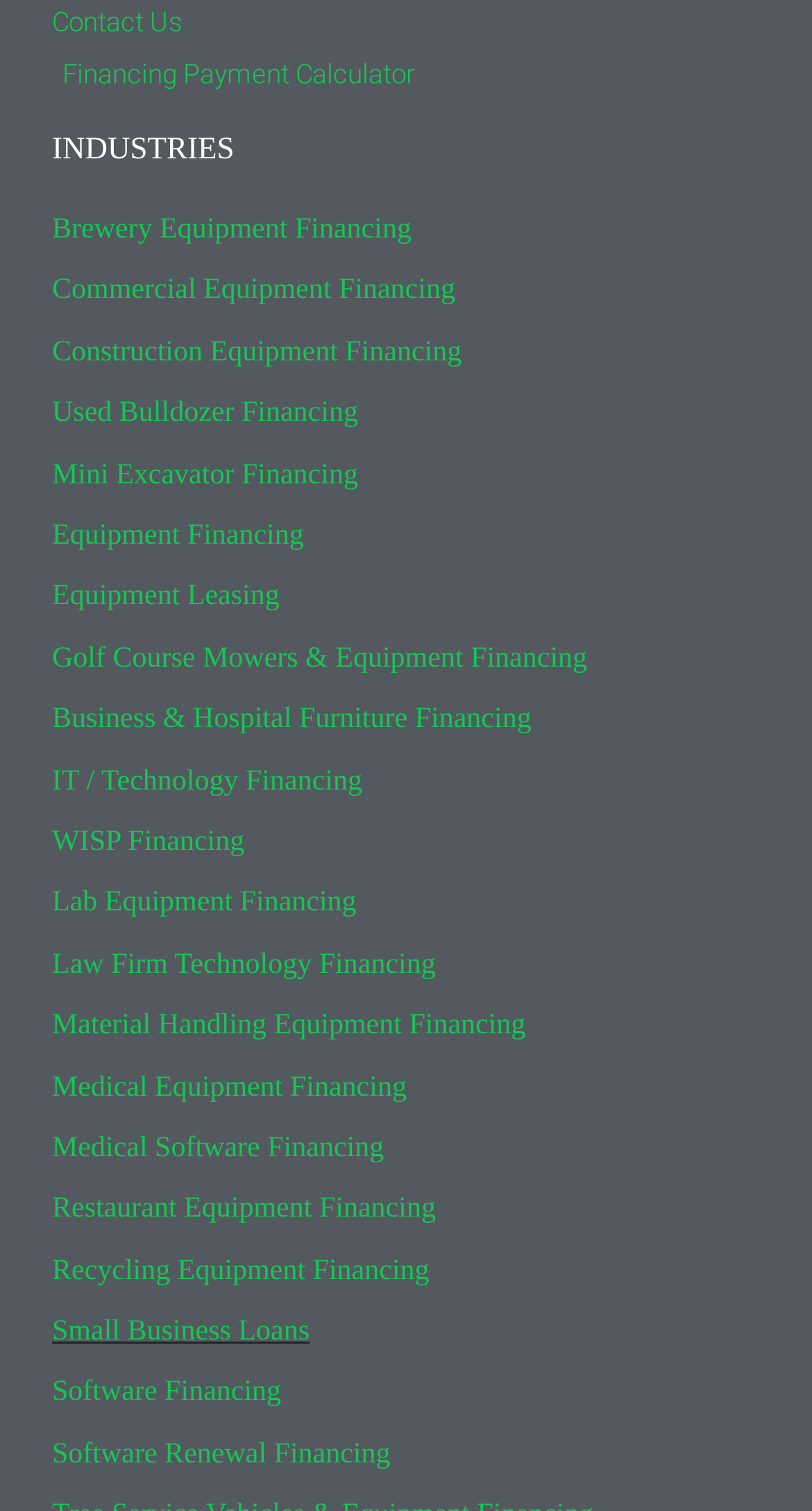Please determine the bounding box coordinates for the element with the description: "Equipment Financing".

[0.064, 0.341, 0.936, 0.369]